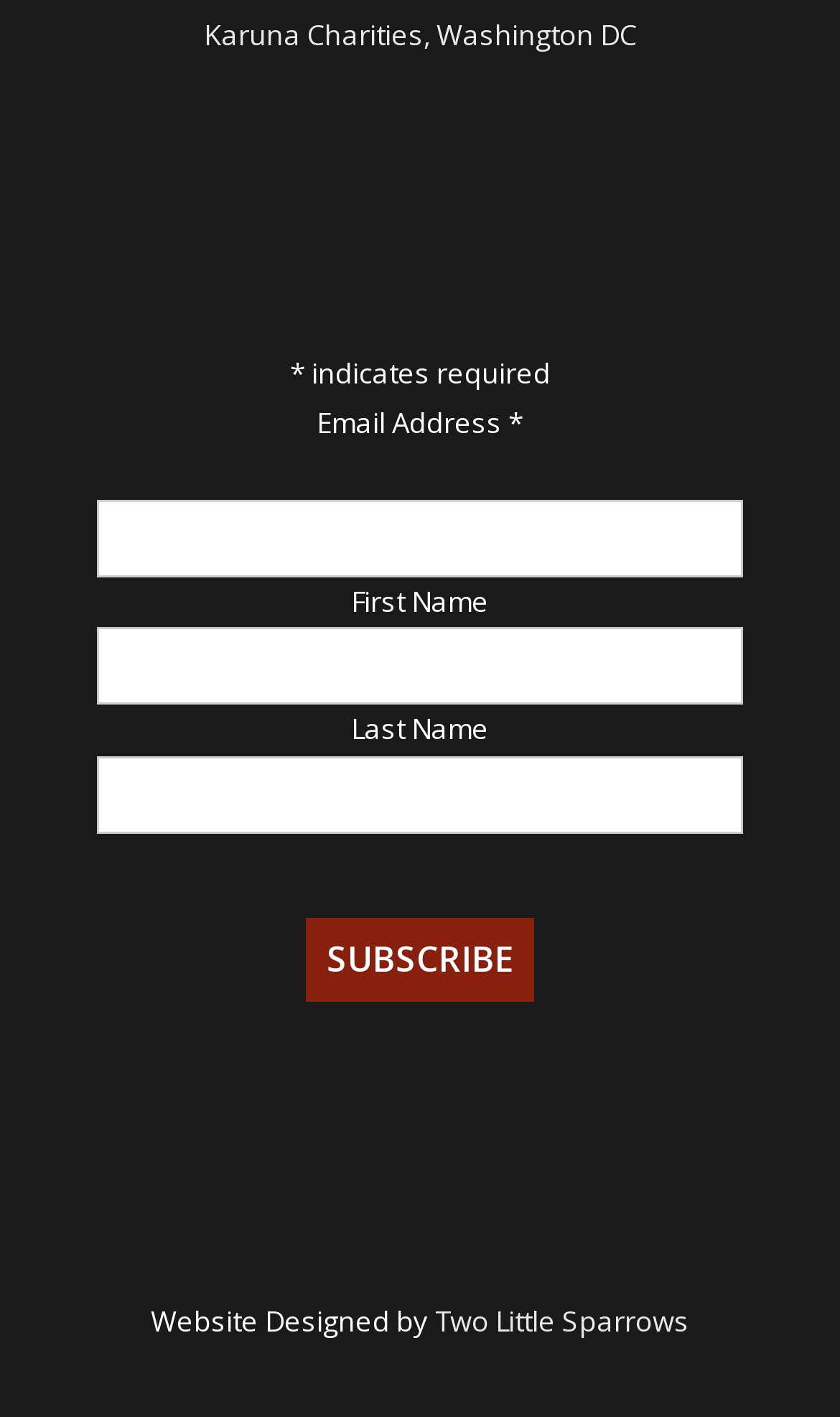What is the purpose of the button?
Using the image, answer in one word or phrase.

Subscribe